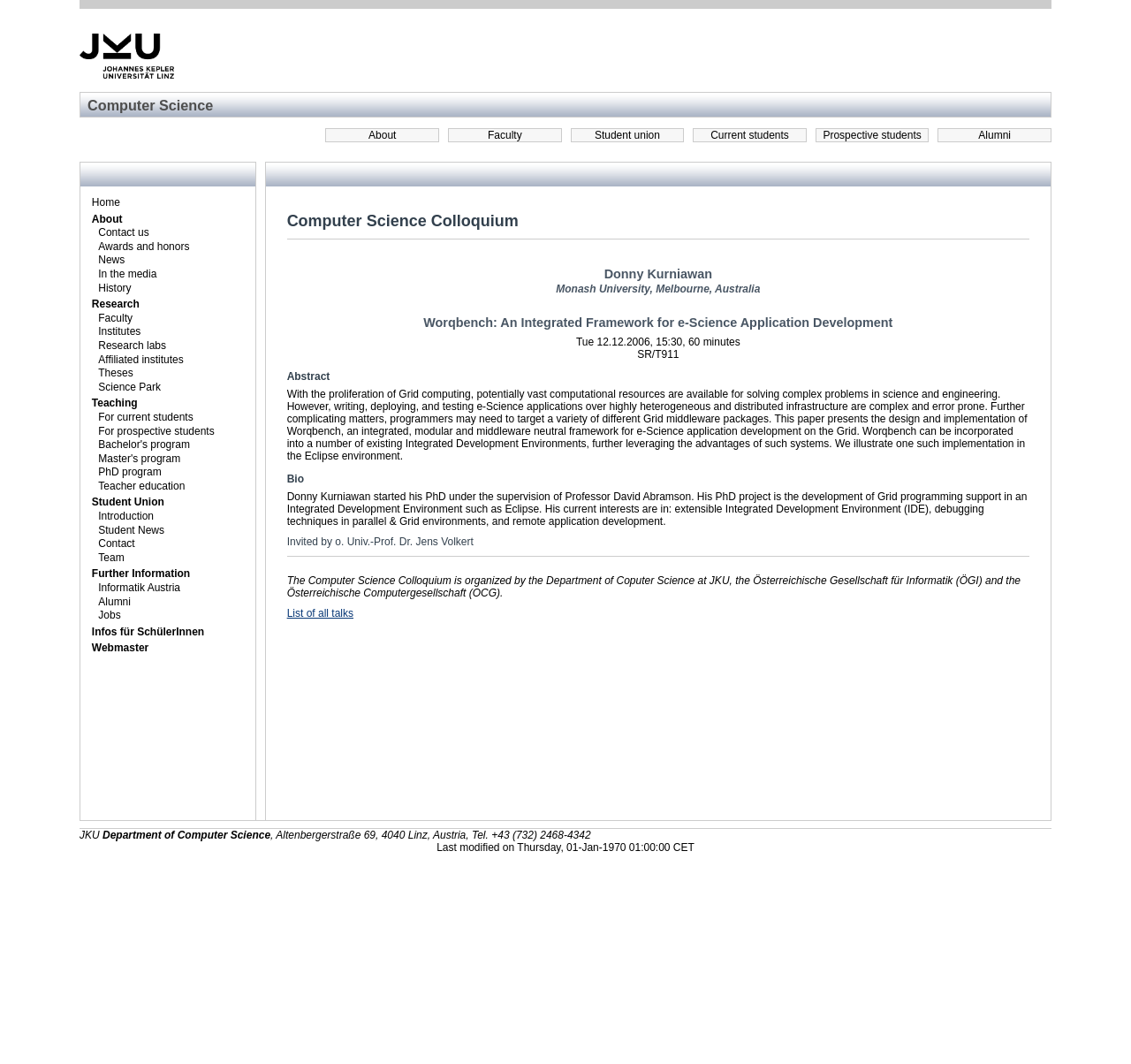Reply to the question below using a single word or brief phrase:
What is the topic of the colloquium?

Worqbench